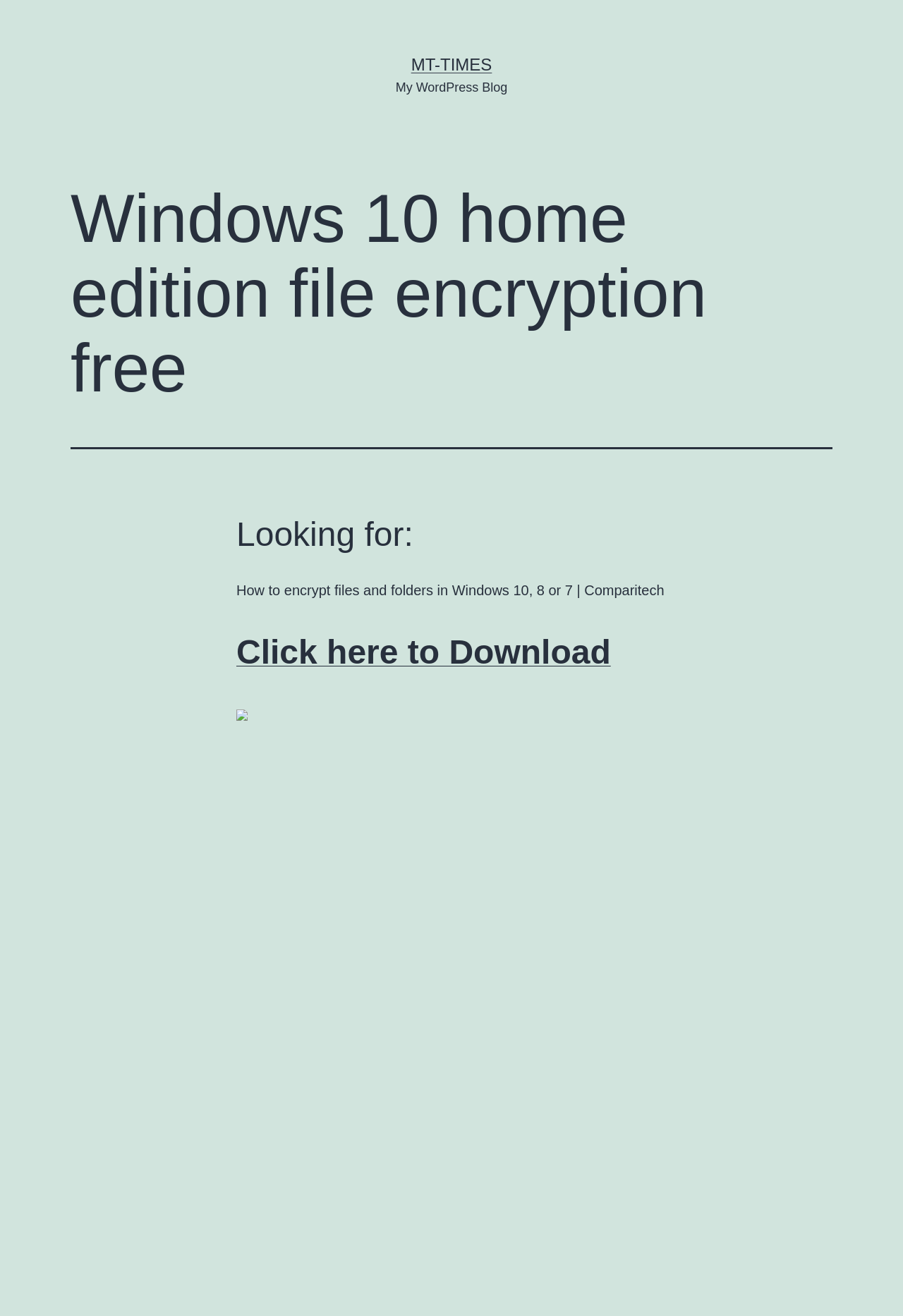What is the purpose of the webpage?
Using the image as a reference, give a one-word or short phrase answer.

File encryption guide